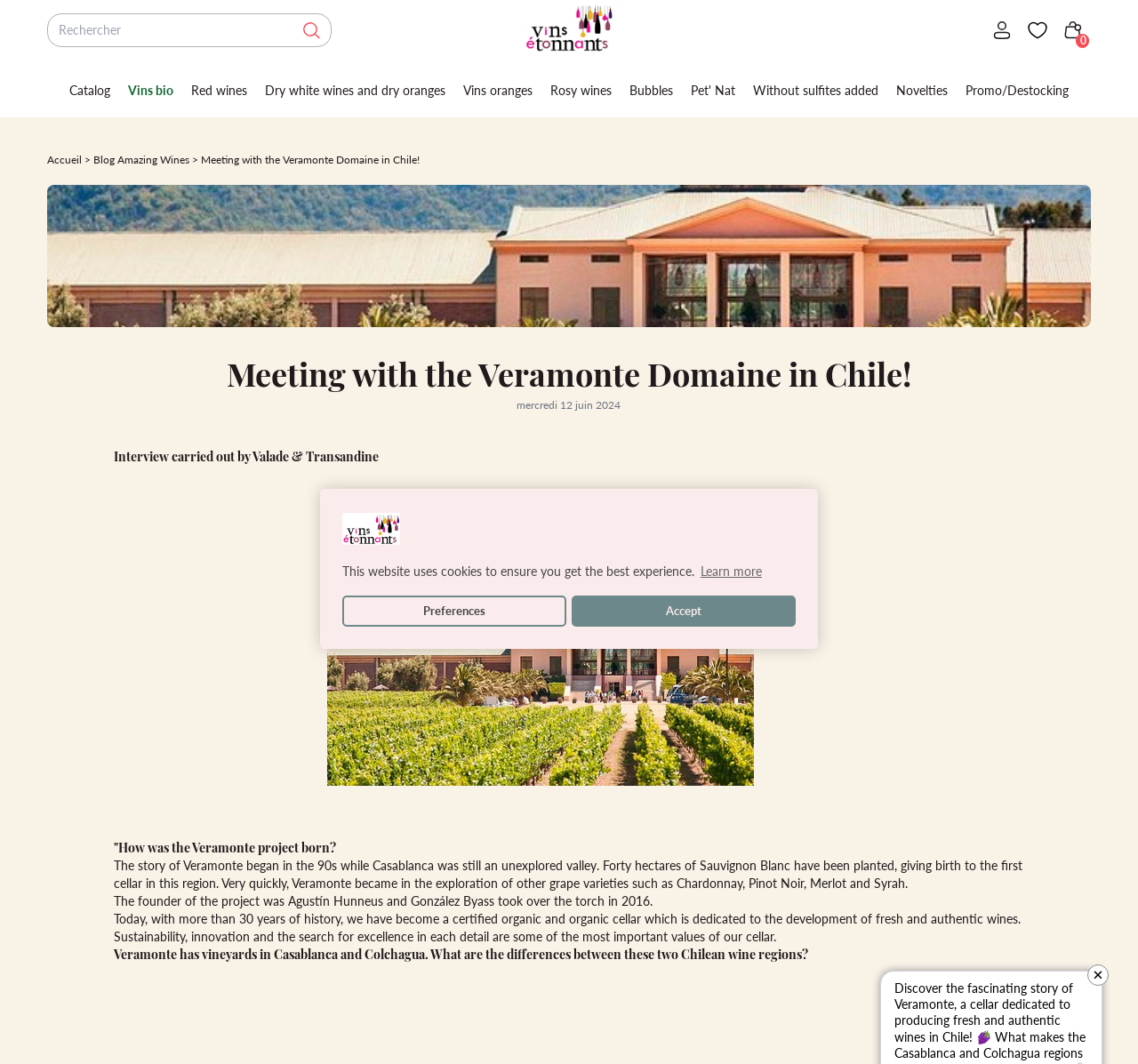Describe all significant elements and features of the webpage.

The webpage is about a meeting with the Veramonte Domaine in Chile, featuring an interview carried out by Valade & Transandine. At the top of the page, there is a logo image of "Vins Etonnants" and a notification about the website using cookies, with options to learn more, set preferences, and accept cookies.

Below the notification, there is a search bar and an image on the left side, followed by a series of links to different sections of the website, including the catalog, bio wines, red wines, and more.

The main content of the page is an interview with the Veramonte Domaine, which is divided into sections with headings and paragraphs of text. The interview discusses the history of the Veramonte project, its founder, and its current status as a certified organic and sustainable cellar.

There are several images on the page, including a large image at the top of the main content section, which appears to be a photo of the Veramonte Domaine. The page also features a navigation breadcrumb trail at the top, which shows the current location within the website.

On the right side of the page, there are several links and buttons, including a link to view the wishlist, an open side-cart button, and a button with an unknown icon. At the very bottom of the page, there is a button with an icon that appears to be a scrolling arrow.